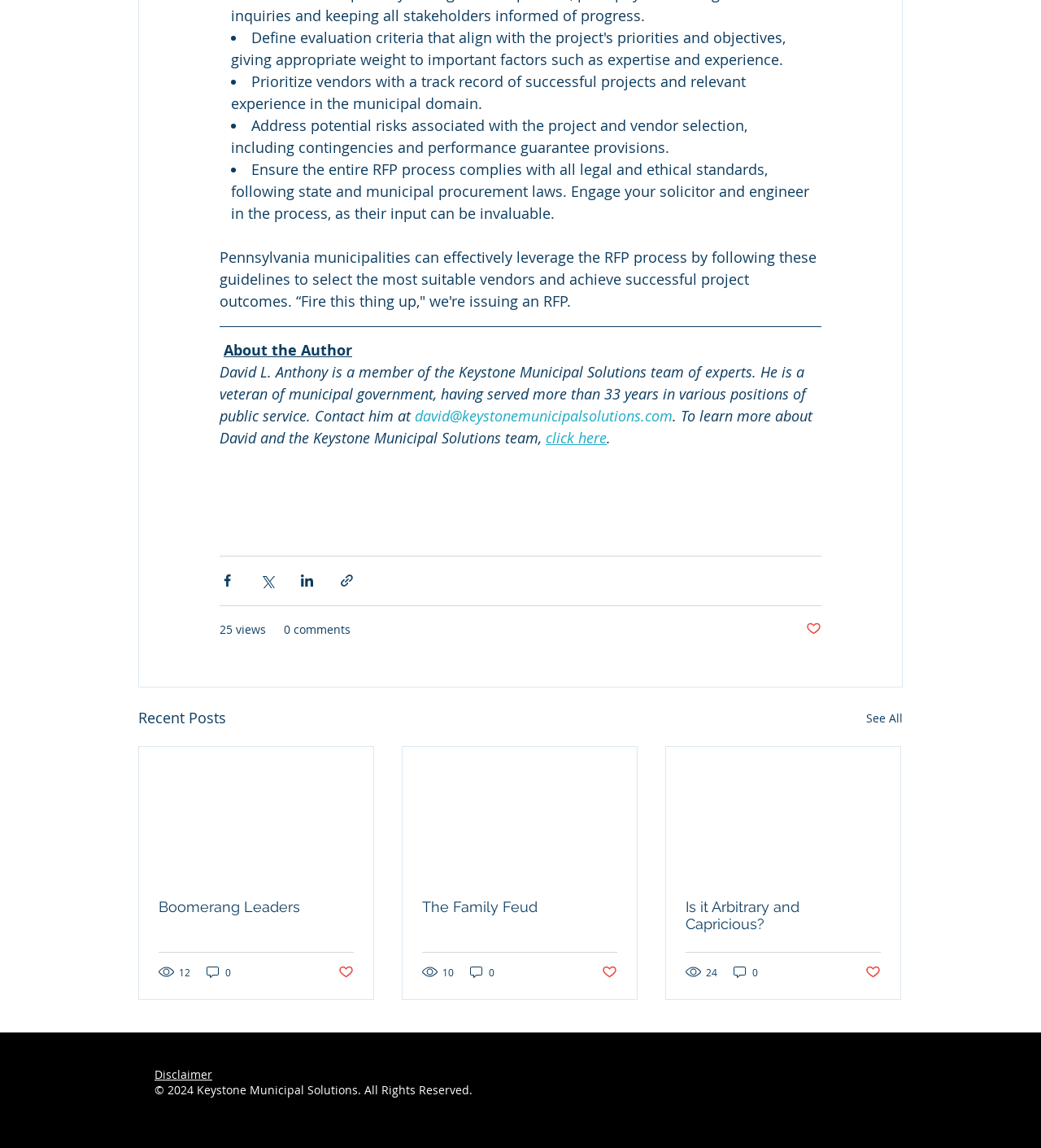Can you give a detailed response to the following question using the information from the image? What is the name of the company mentioned in the footer?

I looked at the footer section of the webpage and found the company name 'Keystone Municipal Solutions' in the copyright text '© 2024 Keystone Municipal Solutions. All Rights Reserved.' This indicates that Keystone Municipal Solutions is the company mentioned in the footer.